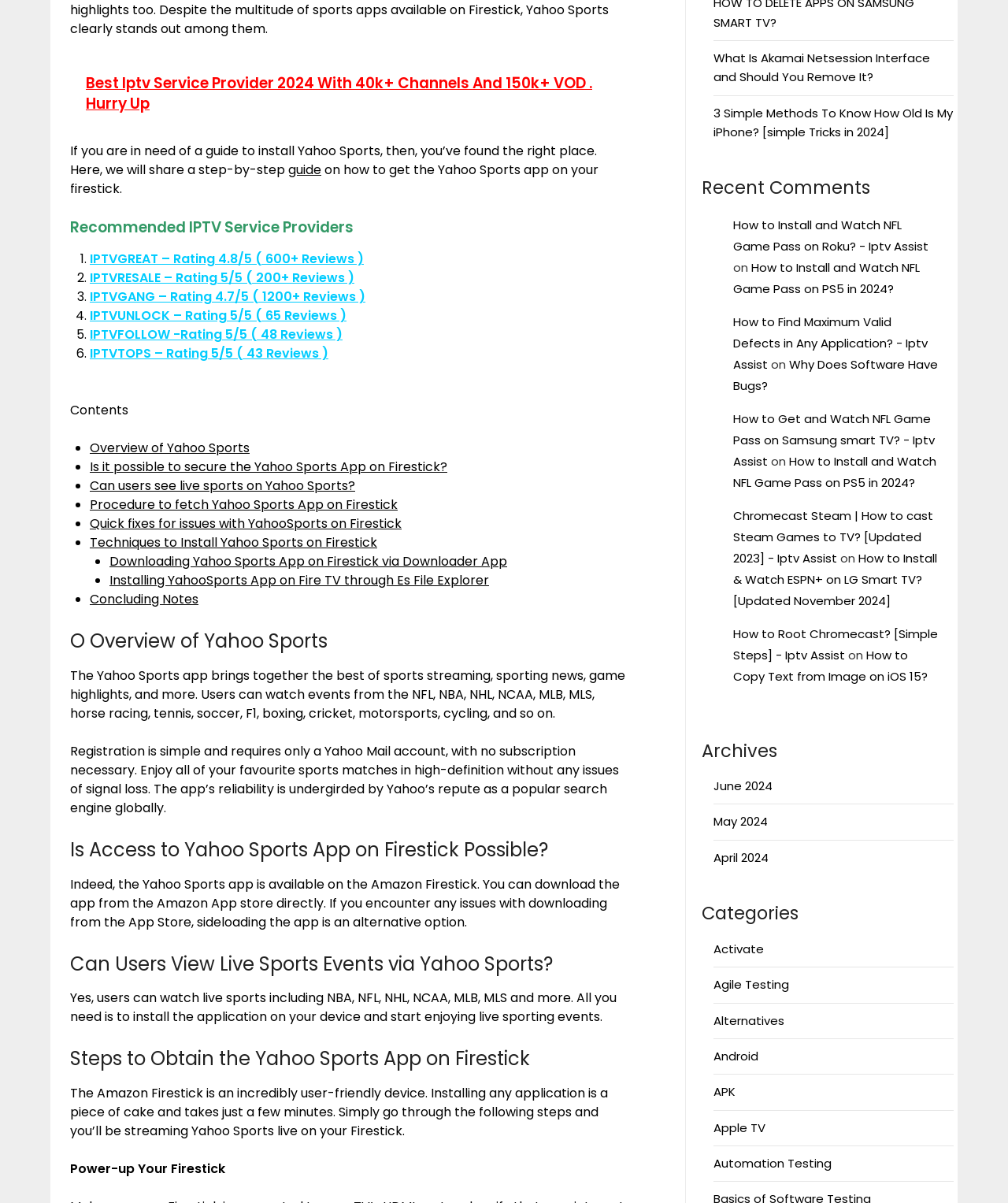Using the webpage screenshot, locate the HTML element that fits the following description and provide its bounding box: "Android".

[0.708, 0.871, 0.753, 0.885]